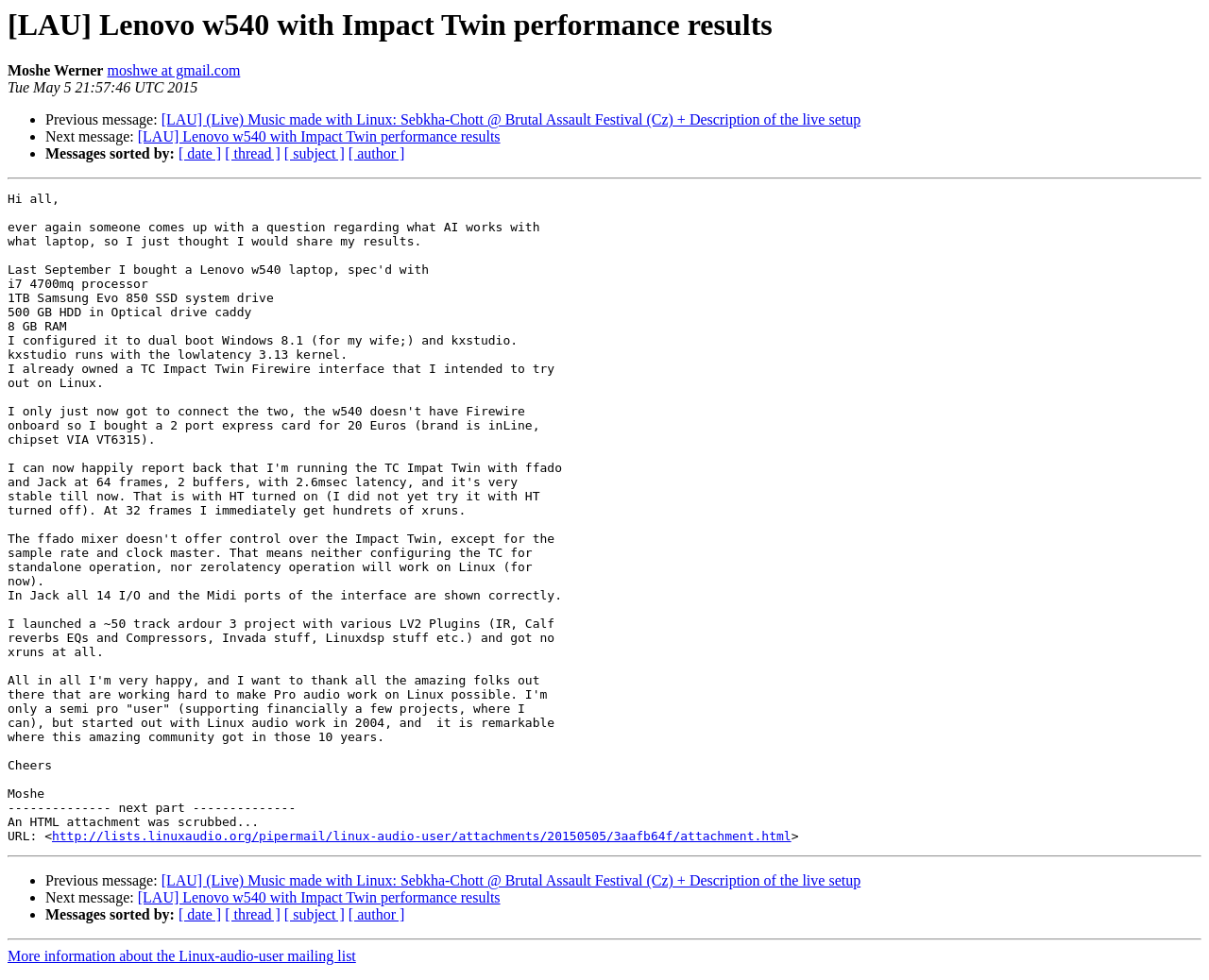Please determine the bounding box coordinates of the element's region to click for the following instruction: "Check email".

[0.089, 0.064, 0.199, 0.08]